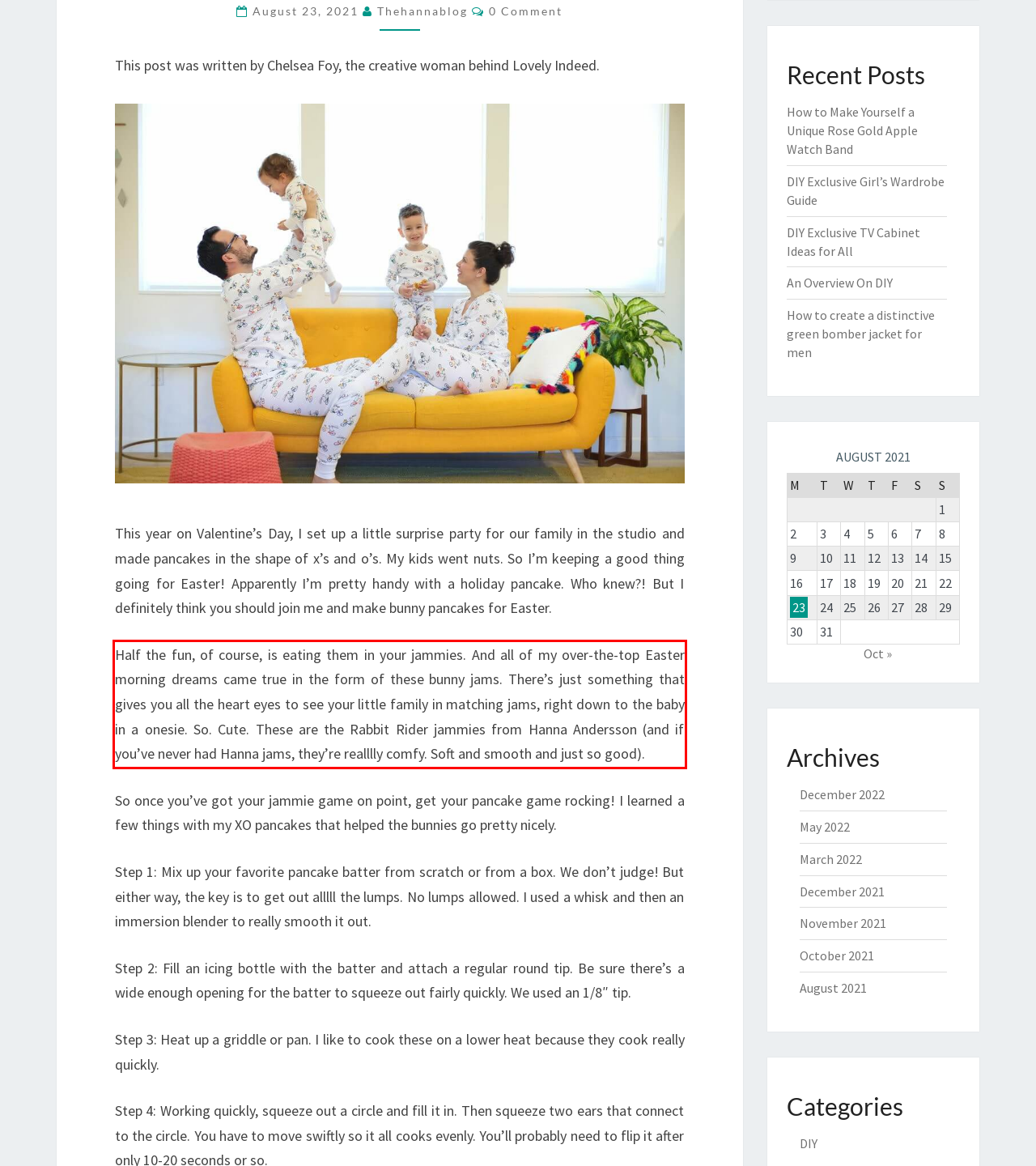By examining the provided screenshot of a webpage, recognize the text within the red bounding box and generate its text content.

Half the fun, of course, is eating them in your jammies. And all of my over-the-top Easter morning dreams came true in the form of these bunny jams. There’s just something that gives you all the heart eyes to see your little family in matching jams, right down to the baby in a onesie. So. Cute. These are the Rabbit Rider jammies from Hanna Andersson (and if you’ve never had Hanna jams, they’re realllly comfy. Soft and smooth and just so good).